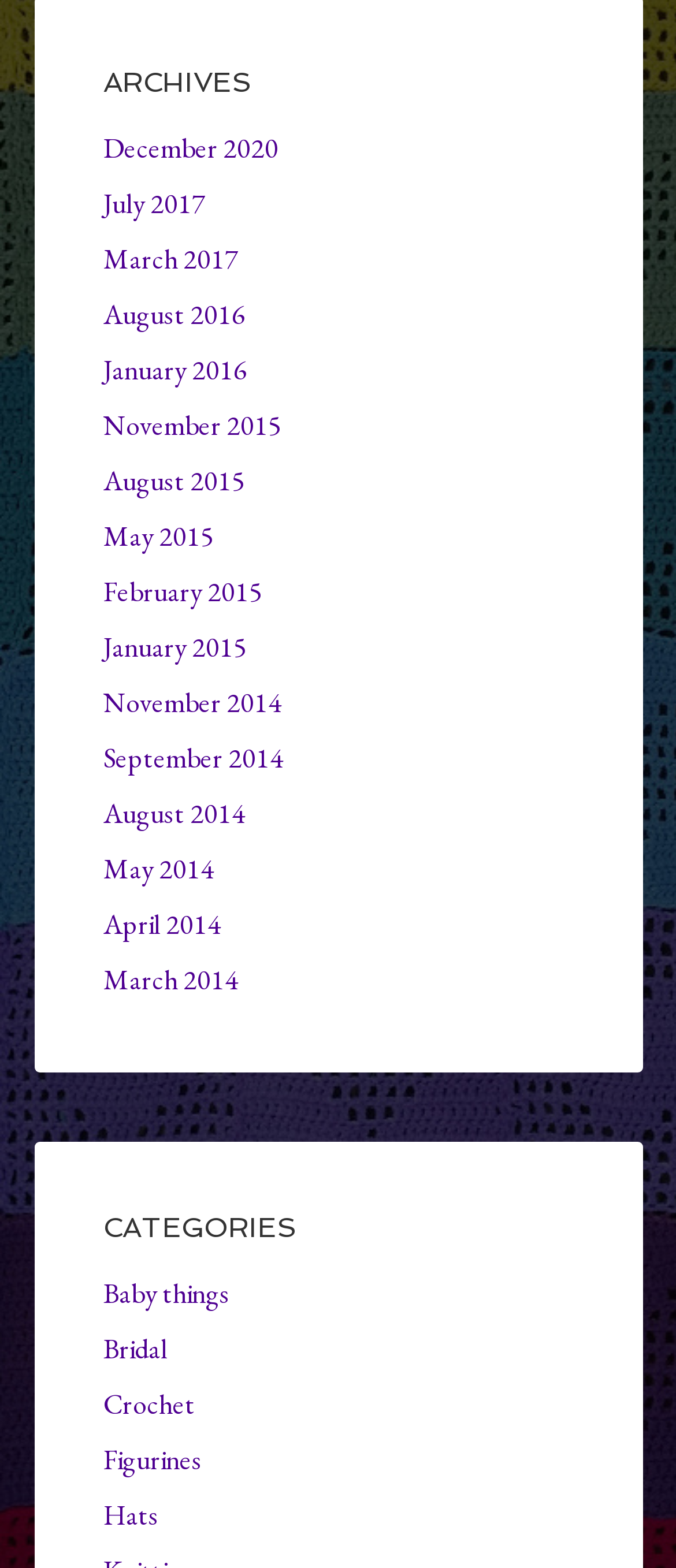Identify the bounding box coordinates of the specific part of the webpage to click to complete this instruction: "browse categories under Baby things".

[0.153, 0.813, 0.34, 0.837]